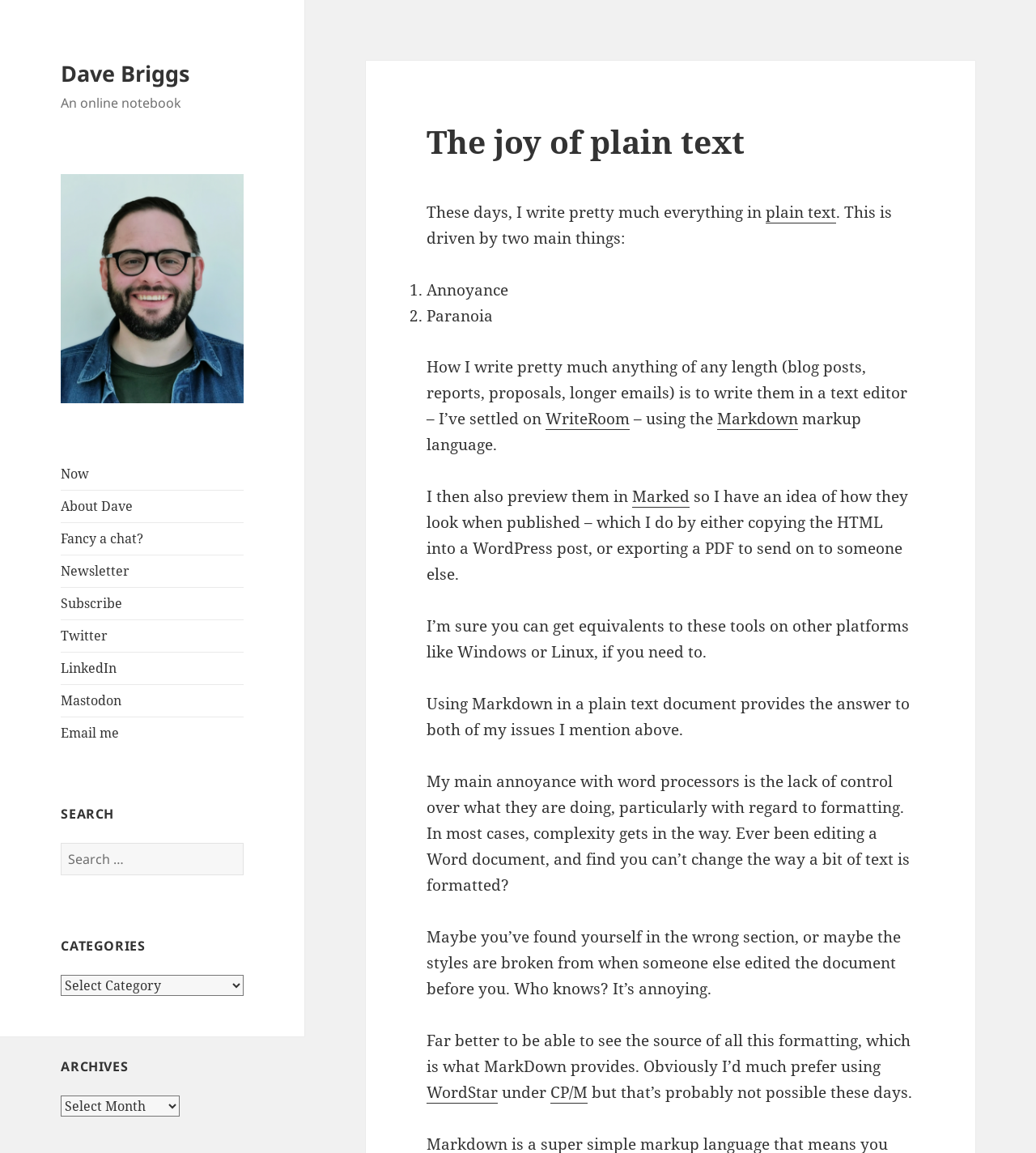Find the bounding box coordinates of the element to click in order to complete this instruction: "Click on the 'About Dave' link". The bounding box coordinates must be four float numbers between 0 and 1, denoted as [left, top, right, bottom].

[0.059, 0.431, 0.128, 0.447]